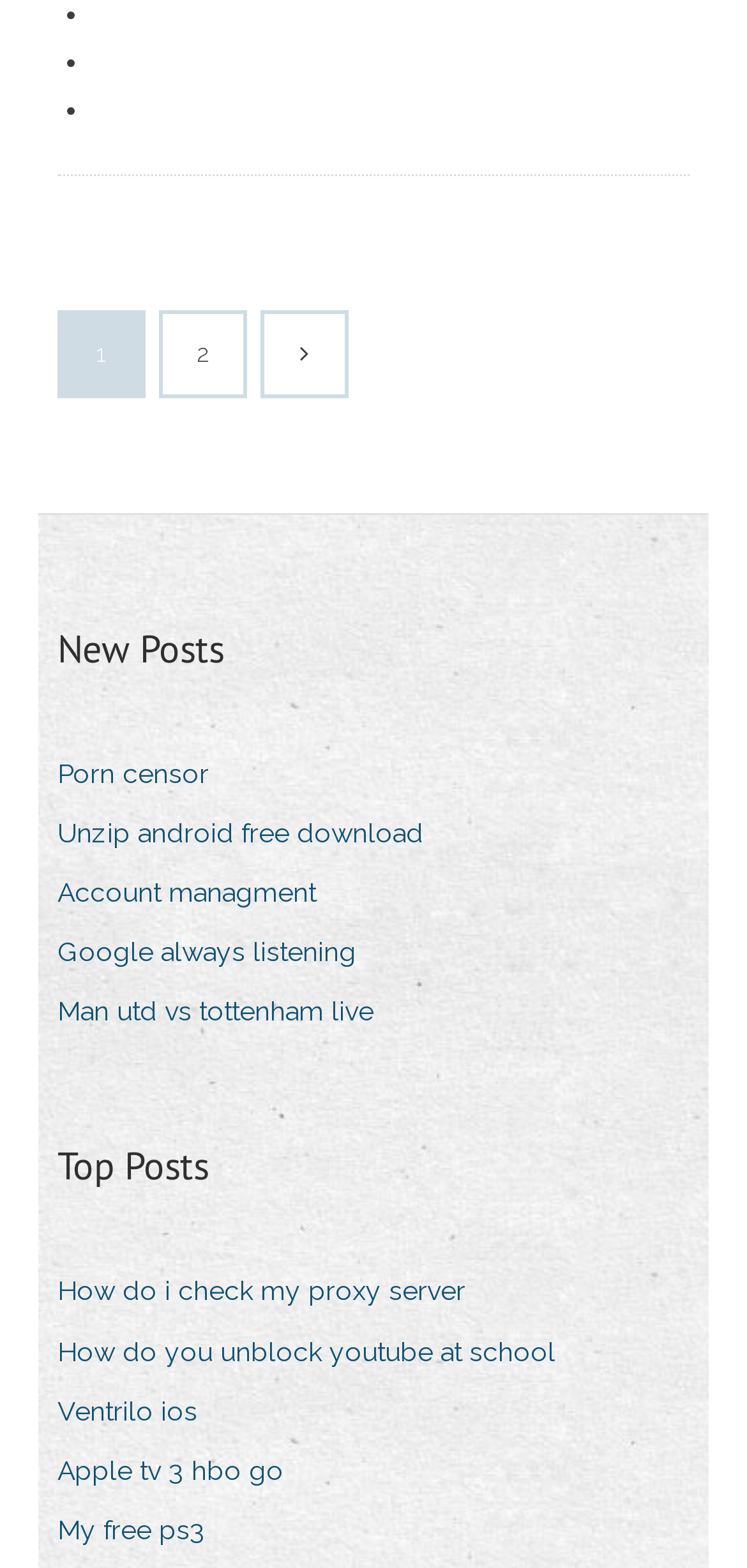Please identify the bounding box coordinates of the element's region that I should click in order to complete the following instruction: "Open 'My free ps3'". The bounding box coordinates consist of four float numbers between 0 and 1, i.e., [left, top, right, bottom].

[0.077, 0.96, 0.313, 0.993]